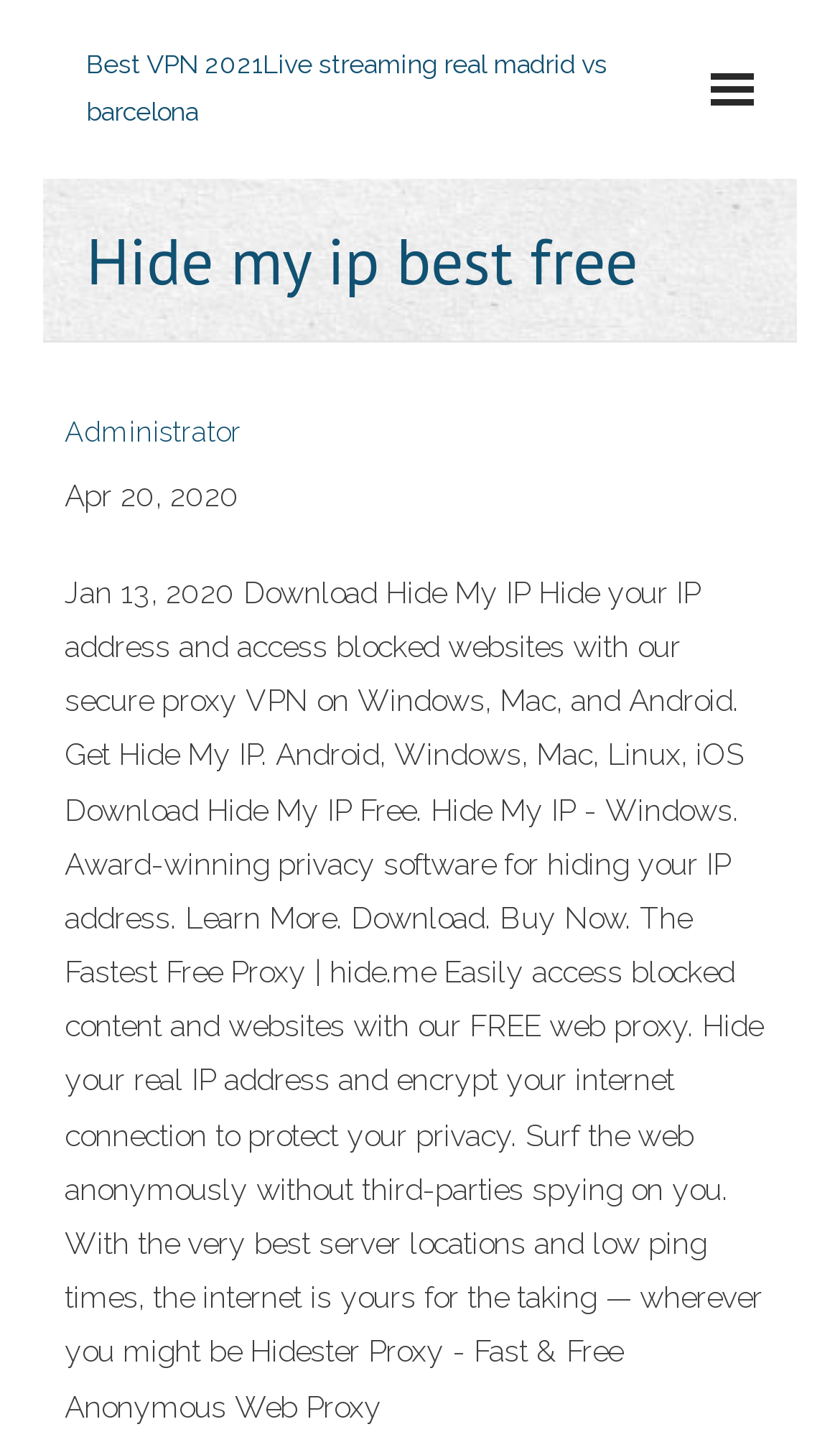Provide the bounding box coordinates of the HTML element this sentence describes: "Administrator".

[0.077, 0.29, 0.287, 0.312]